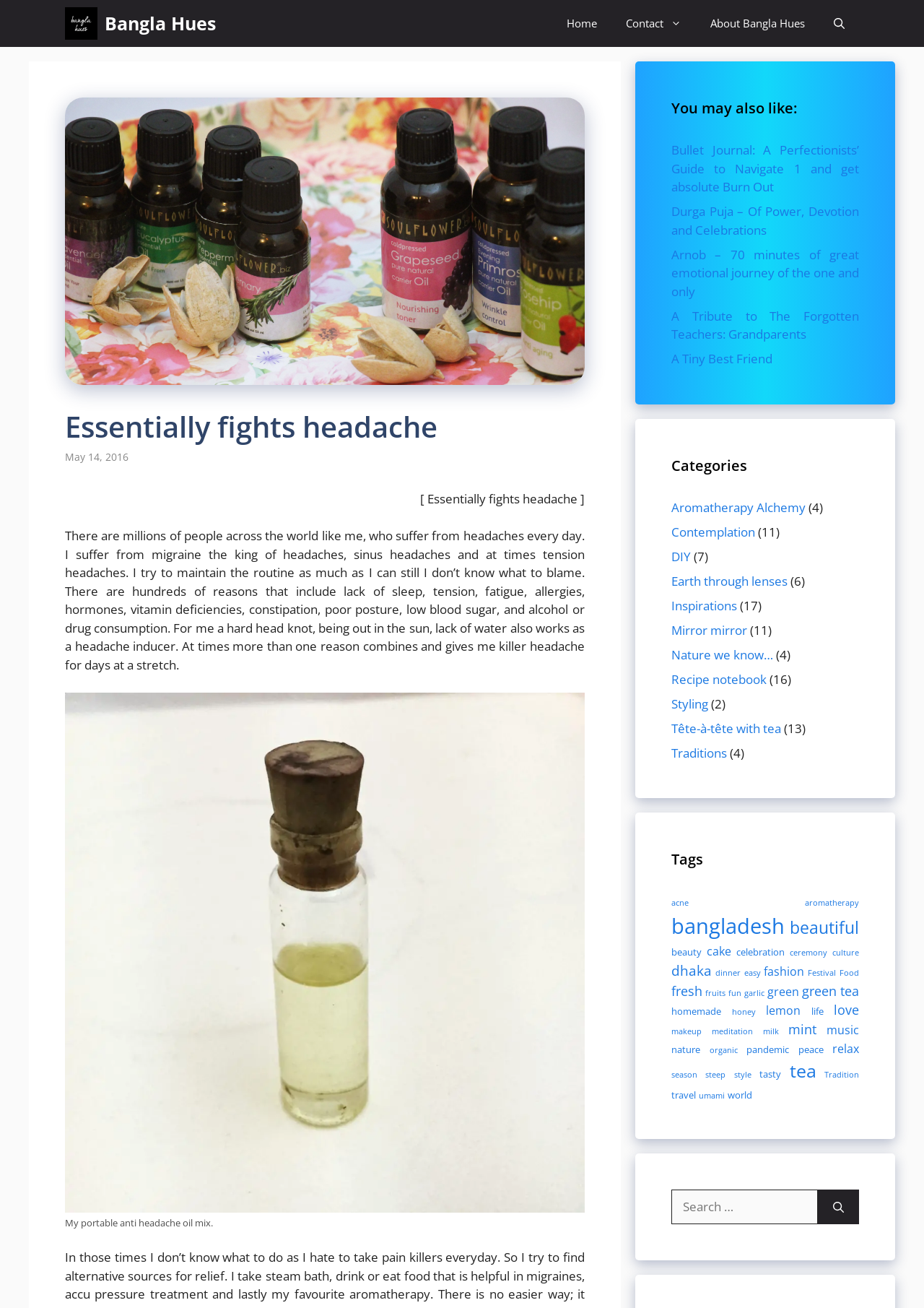What is the position of the image 'My portable anti headache oil mix'?
Based on the screenshot, respond with a single word or phrase.

Below the heading